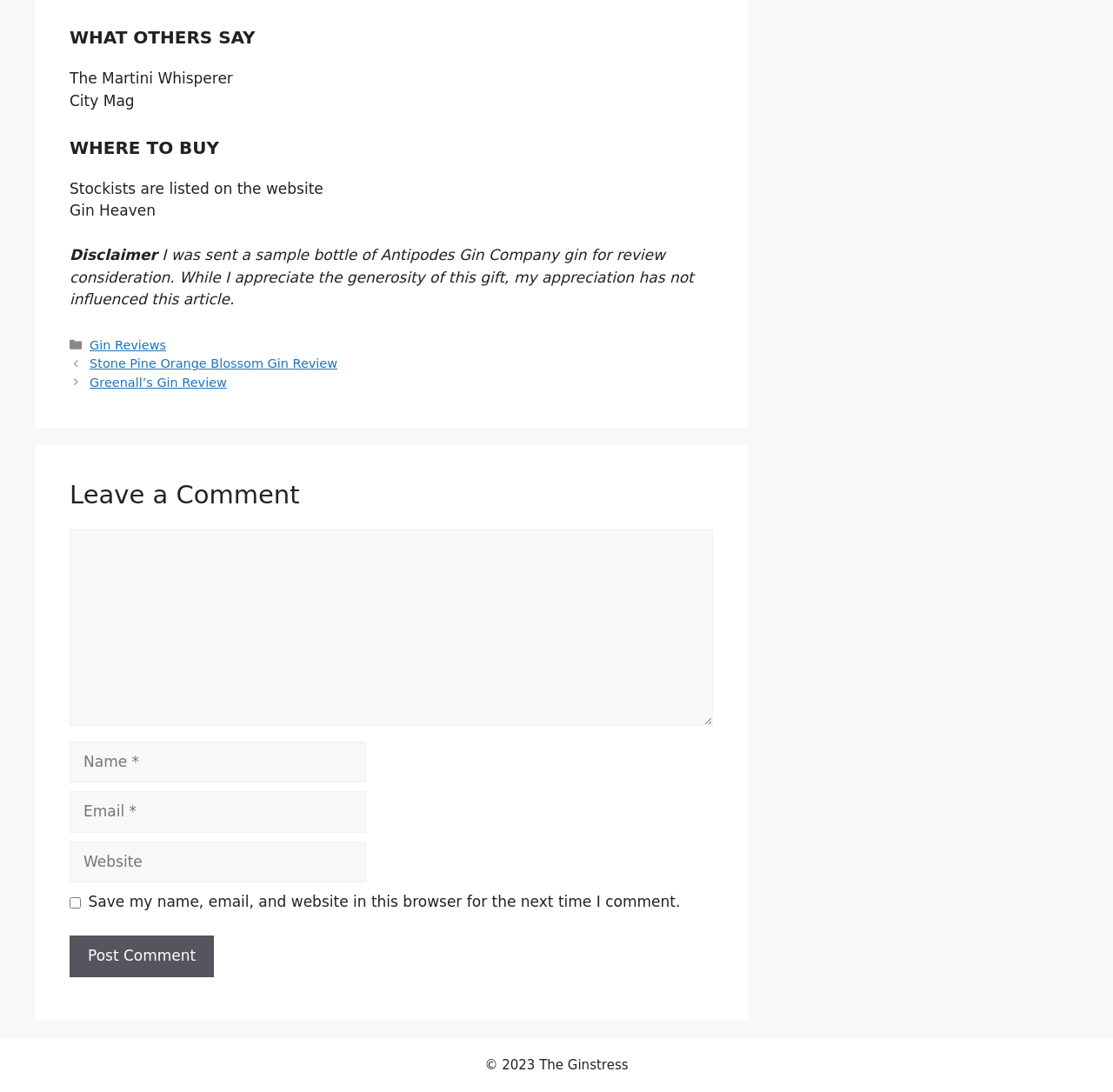Determine the bounding box coordinates of the clickable region to follow the instruction: "Click on the 'Gin Reviews' link".

[0.081, 0.309, 0.149, 0.322]